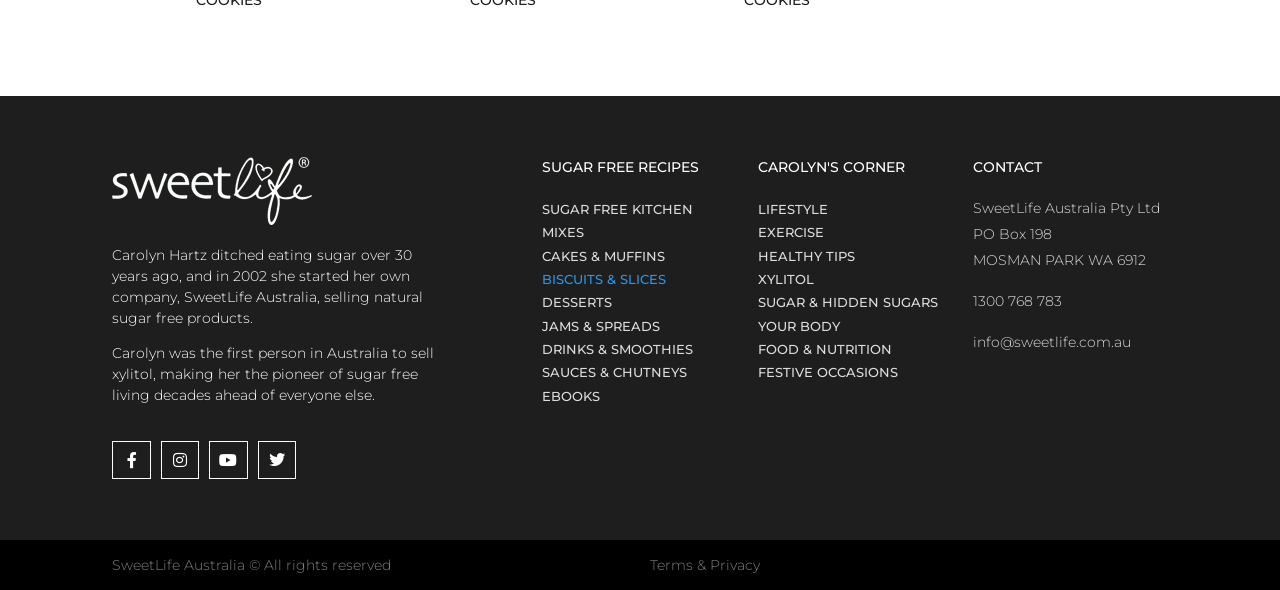How many social media links are available?
Answer the question with as much detail as possible.

There are four social media links available, which are Facebook, Instagram, Youtube, and Twitter, as indicated by the link elements with the text 'Facebook-f ', 'Instagram ', 'Youtube ', and 'Twitter ' respectively.